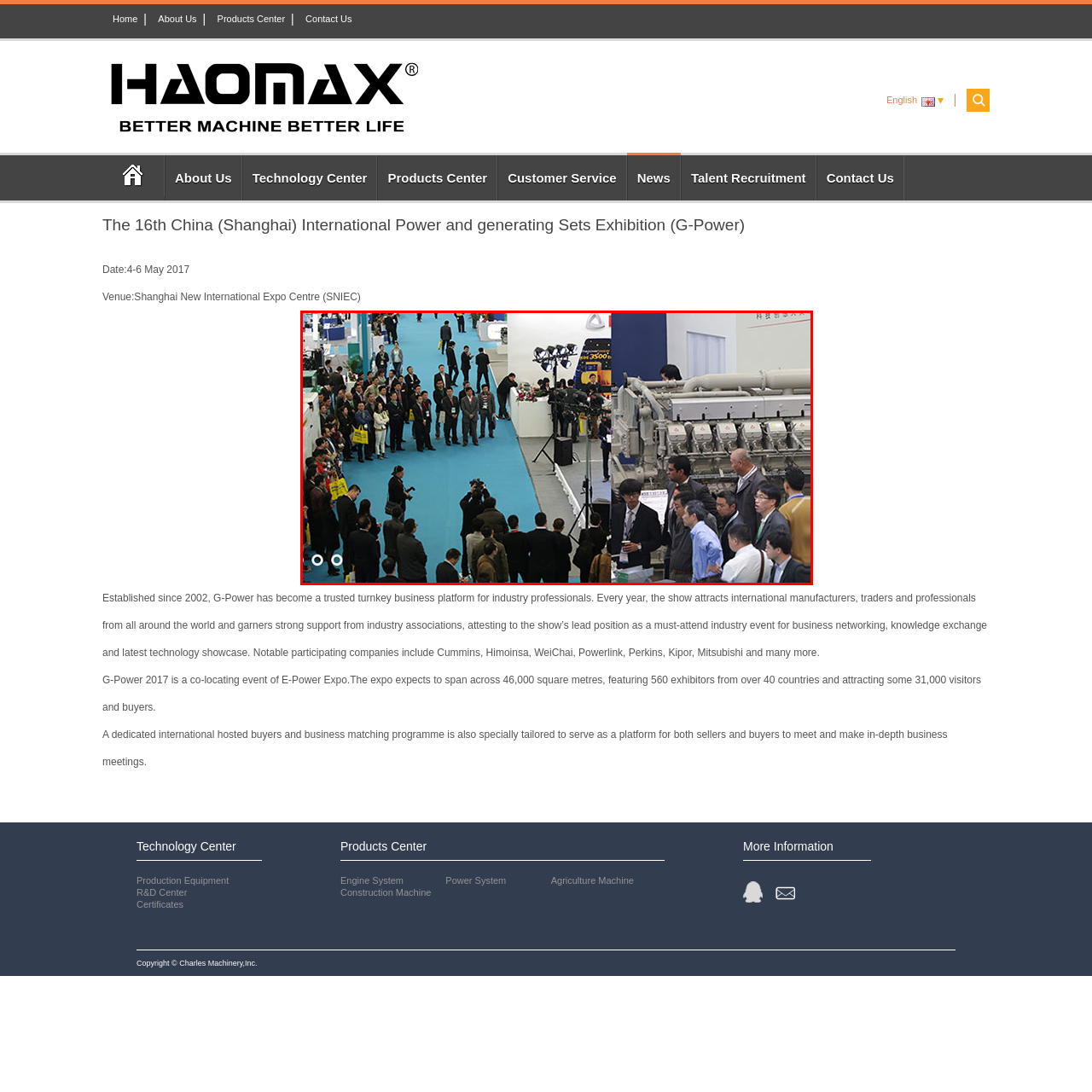Give a thorough account of what is shown in the red-encased segment of the image.

The image showcases a bustling exhibition scene from the 16th China (Shanghai) International Power and Generating Sets Exhibition (G-Power), held from May 4-6, 2017. On the left side, a large group of attendees, dressed in formal attire, gathers around a stage setup with lighting equipment, indicating a presentation or demonstration in progress. The vibrant blue flooring adds to the lively atmosphere of the event.

On the right side, a close-knit gathering of industry professionals is seen engaging with a large power generating engine display. They appear to be evaluating the technology as part of their networking and knowledge exchange activities, which is a key theme of the exhibition. This event serves as a crucial platform for international manufacturers, traders, and industry professionals to showcase the latest innovations and foster business connections within the power generation sector.